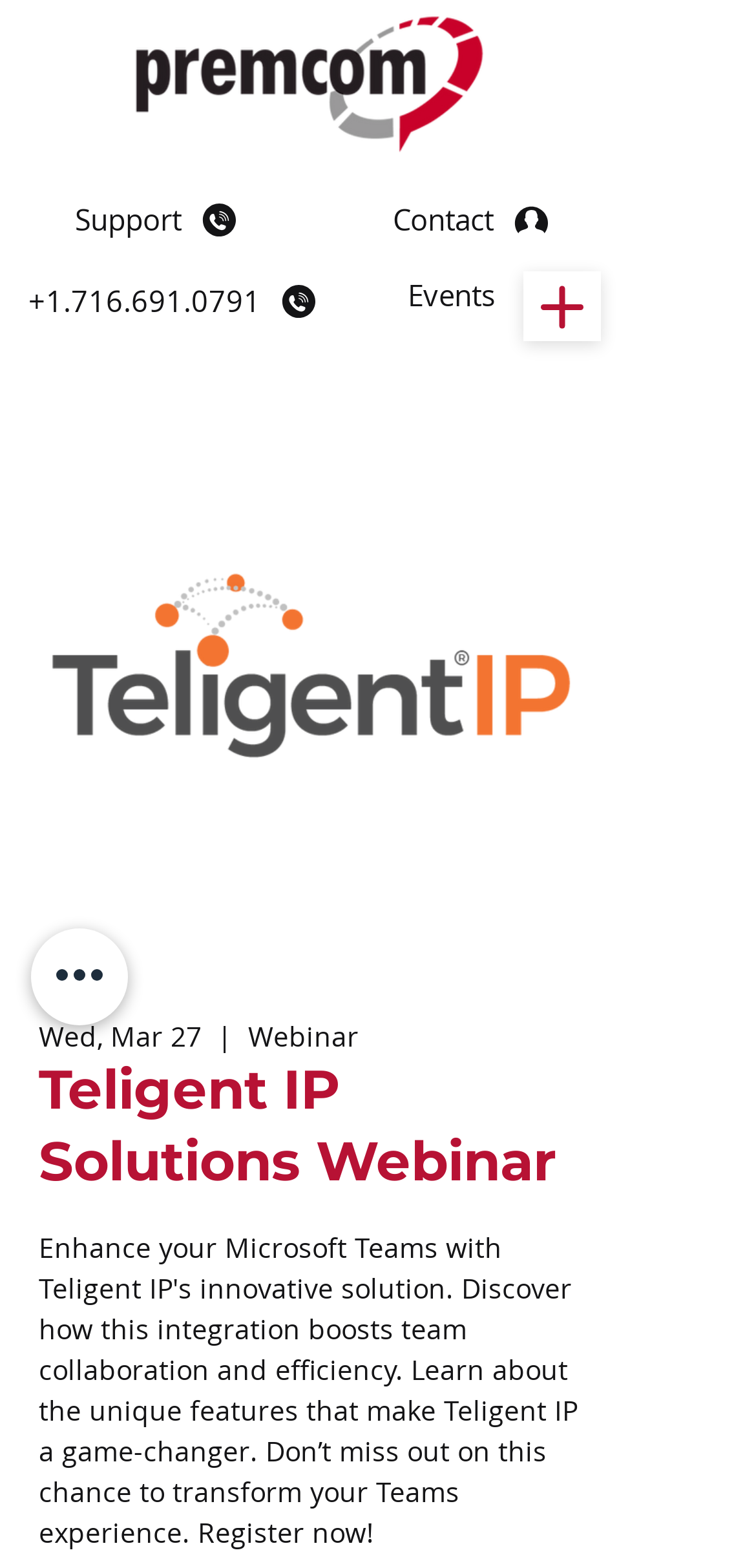What is the phone number on the webpage?
From the screenshot, supply a one-word or short-phrase answer.

+1.716.691.0791